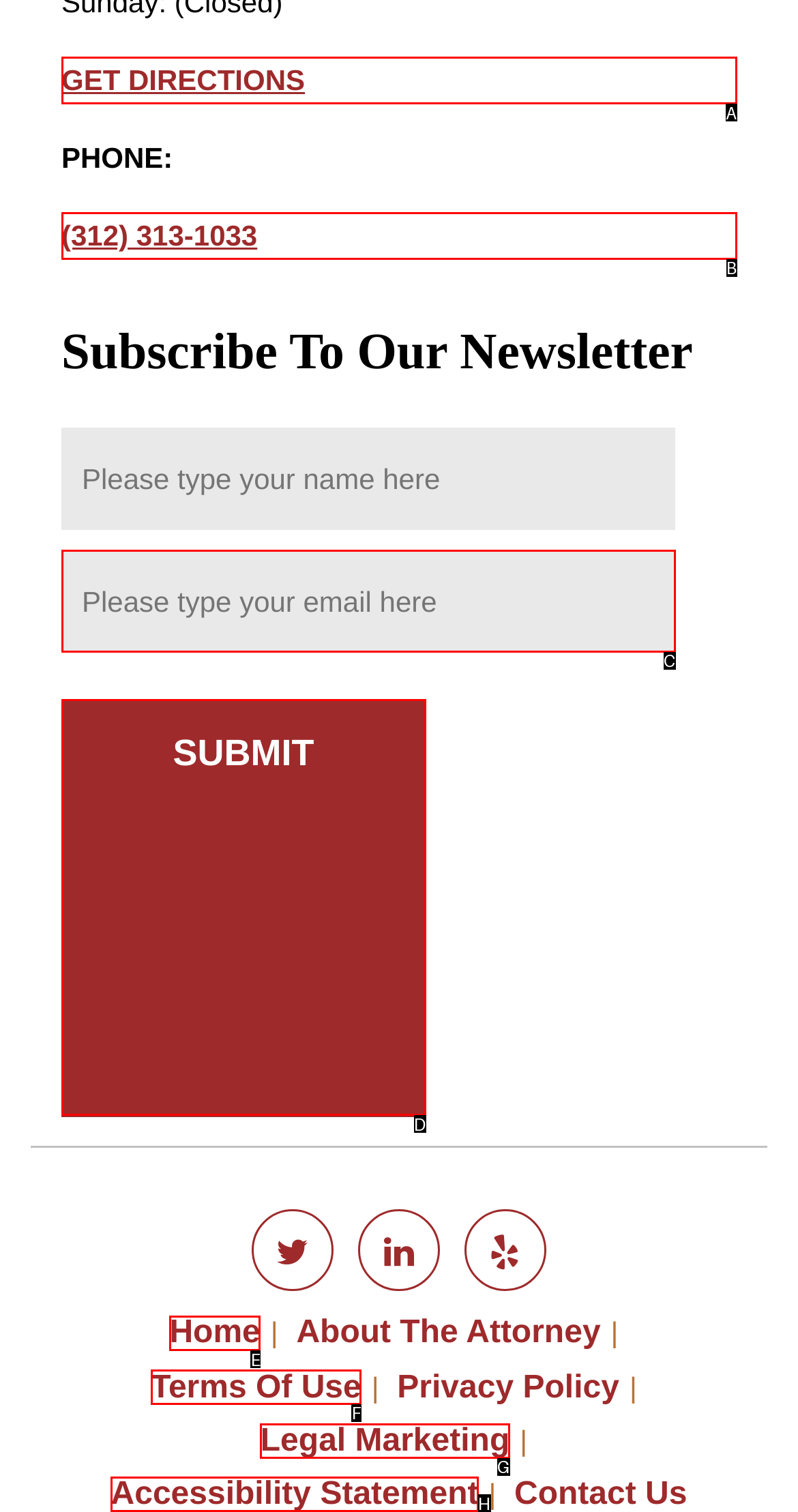Determine which option fits the following description: Home
Answer with the corresponding option's letter directly.

E